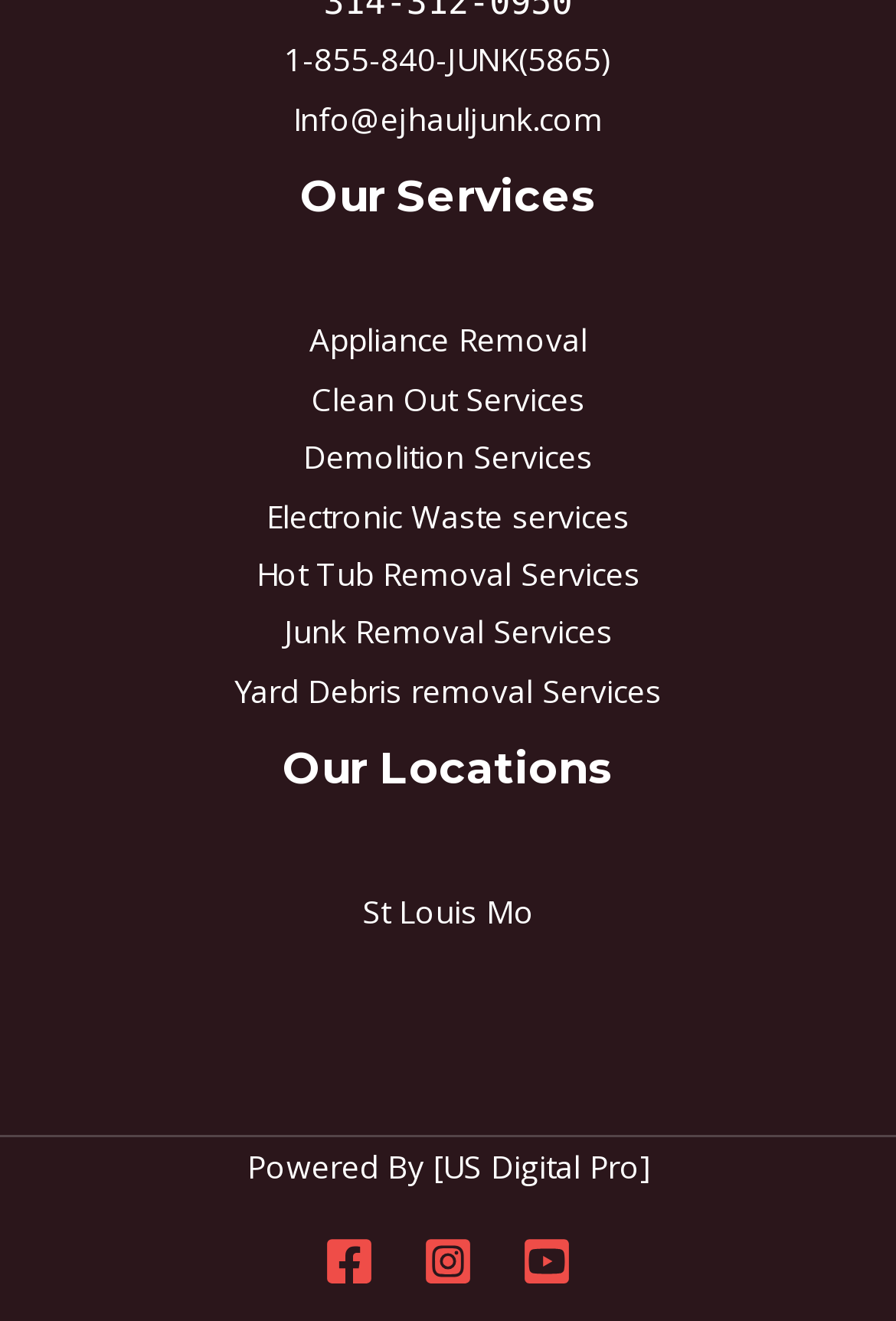Specify the bounding box coordinates of the area to click in order to follow the given instruction: "Click the SIGN IN button."

None